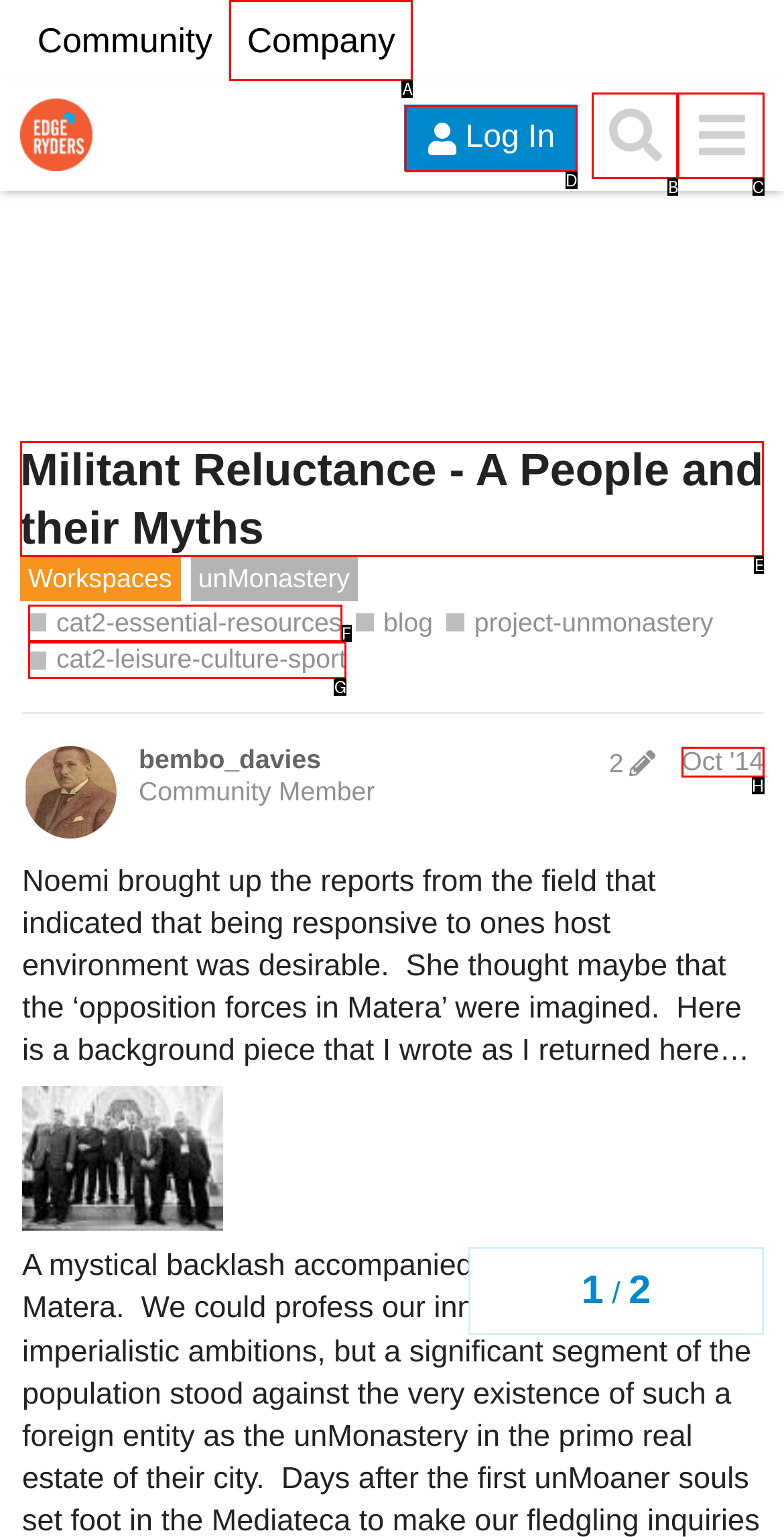Select the correct UI element to click for this task: View the 'Militant Reluctance - A People and their Myths' page.
Answer using the letter from the provided options.

E